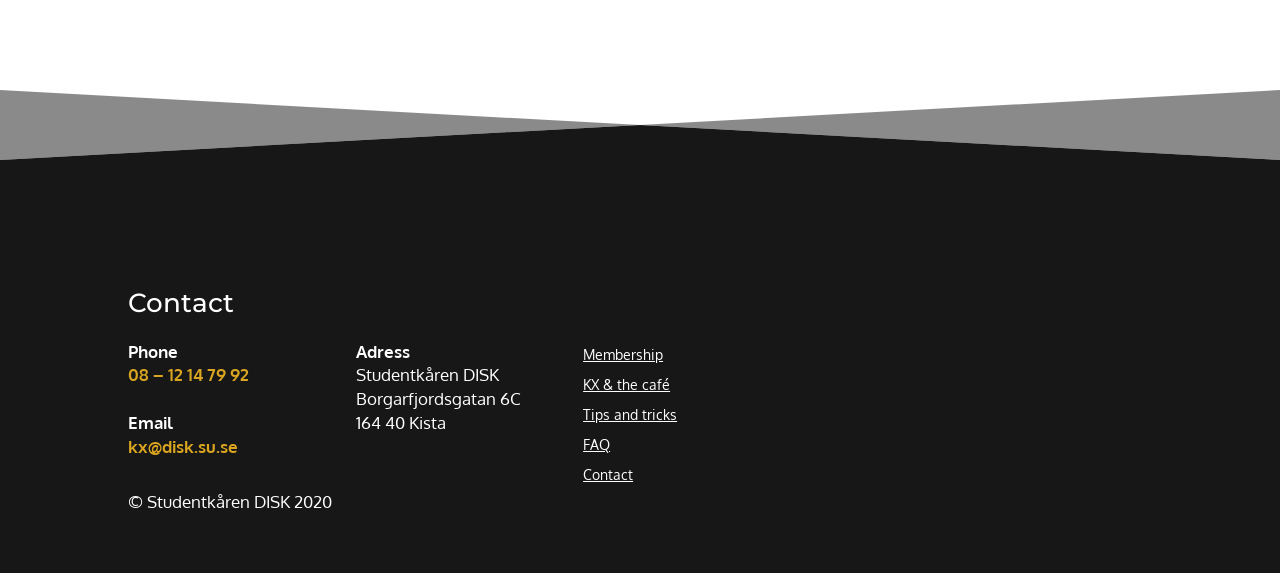What are the links available on the webpage?
Based on the visual information, provide a detailed and comprehensive answer.

I found the links by looking at the list of links on the webpage, which are labeled as 'Membership', 'KX & the café', 'Tips and tricks', 'FAQ', and 'Contact'.